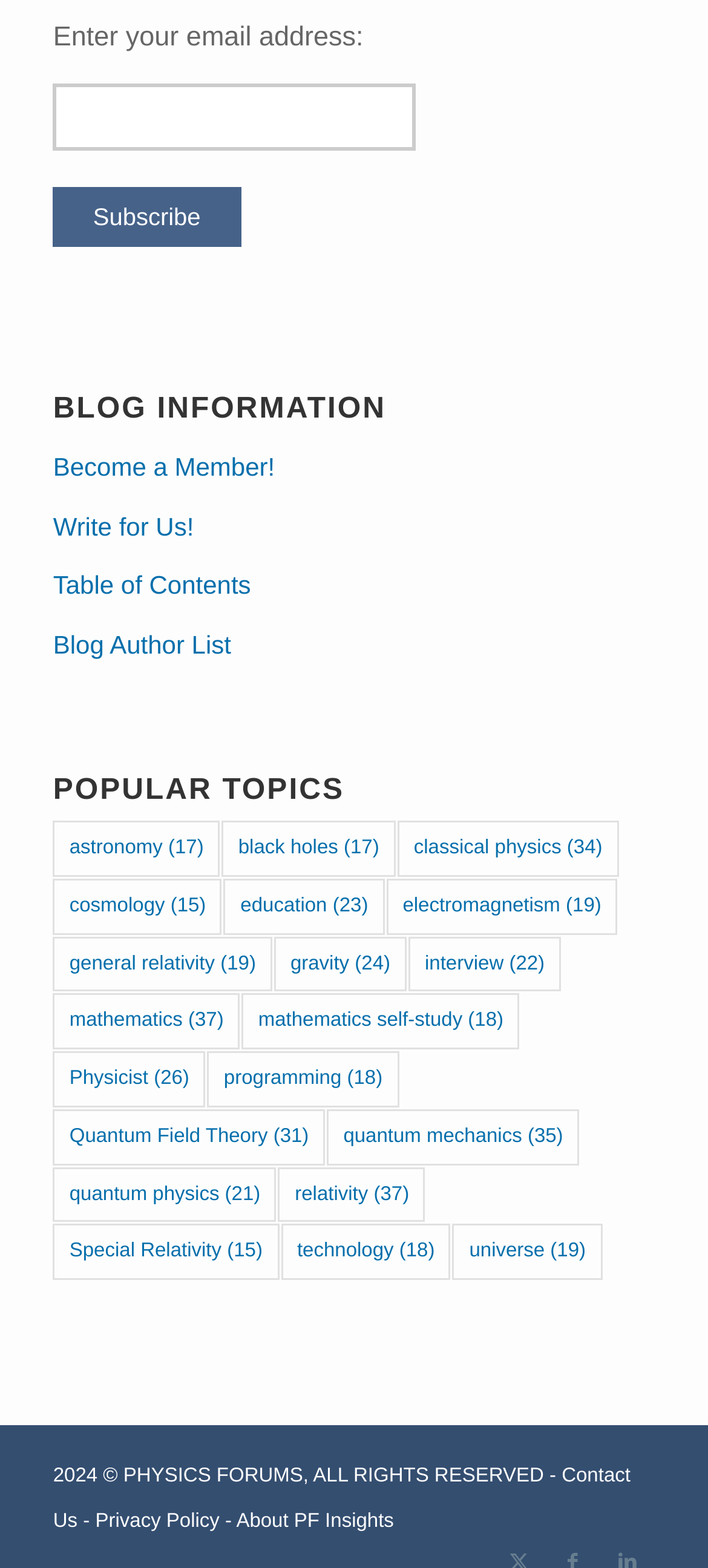Please identify the bounding box coordinates of the area I need to click to accomplish the following instruction: "Become a Member!".

[0.075, 0.281, 0.925, 0.318]